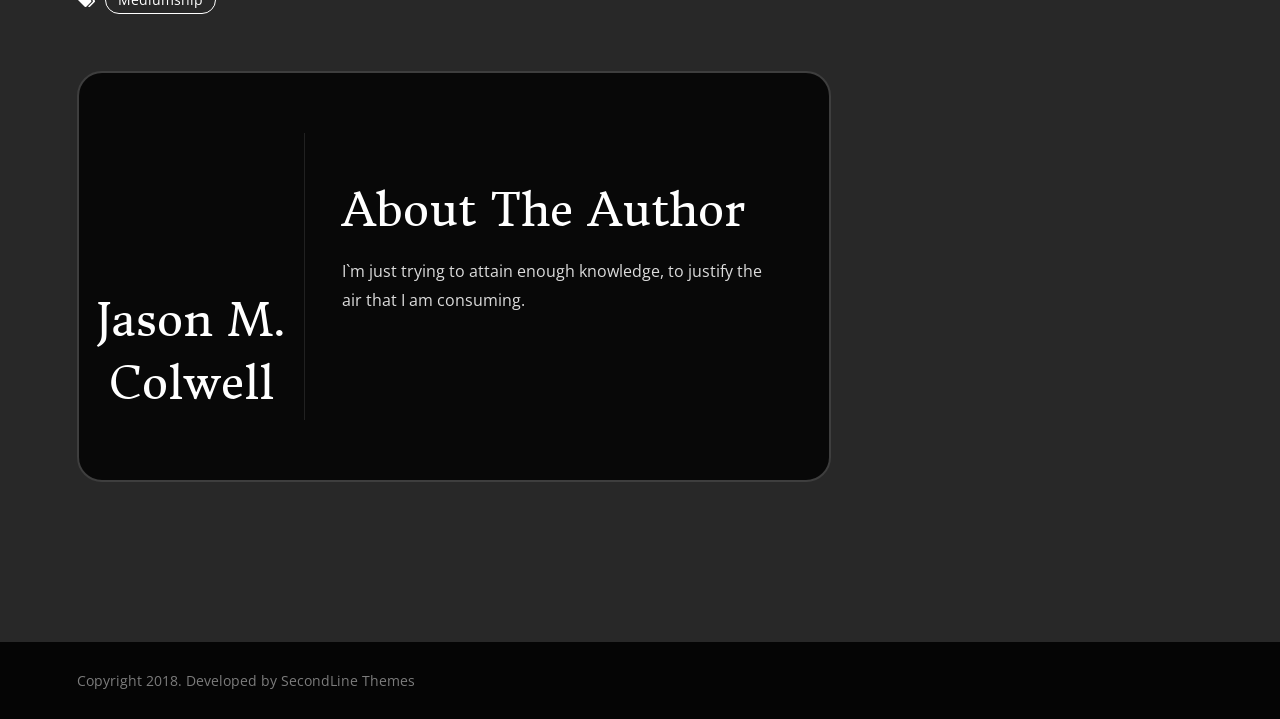Give the bounding box coordinates for this UI element: "parent_node: Jason M. Colwell". The coordinates should be four float numbers between 0 and 1, arranged as [left, top, right, bottom].

[0.11, 0.244, 0.189, 0.274]